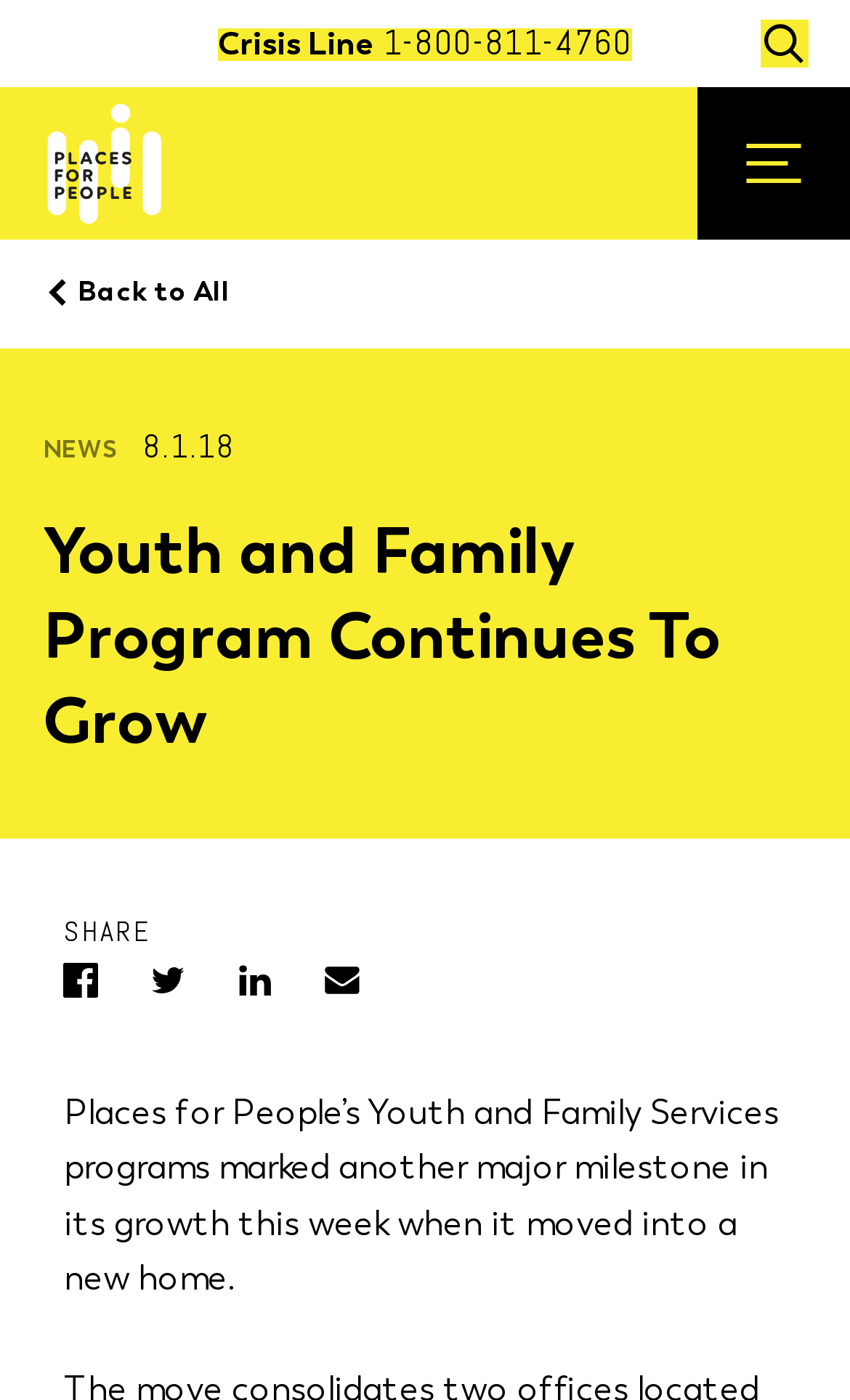Give the bounding box coordinates for the element described by: "Back to All".

[0.0, 0.171, 0.271, 0.249]